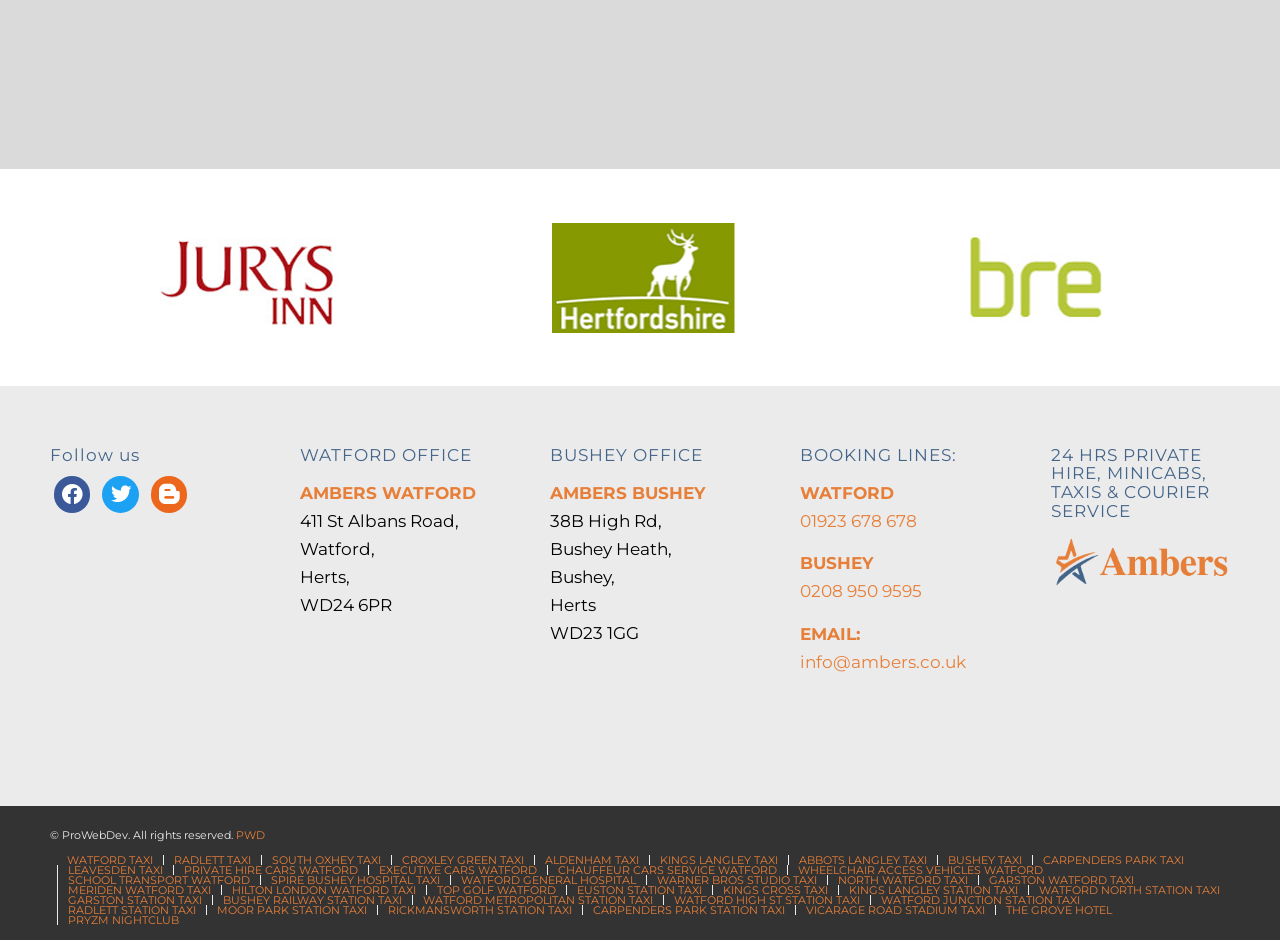Identify the bounding box for the UI element specified in this description: "info@ambers.co.uk". The coordinates must be four float numbers between 0 and 1, formatted as [left, top, right, bottom].

[0.625, 0.693, 0.755, 0.715]